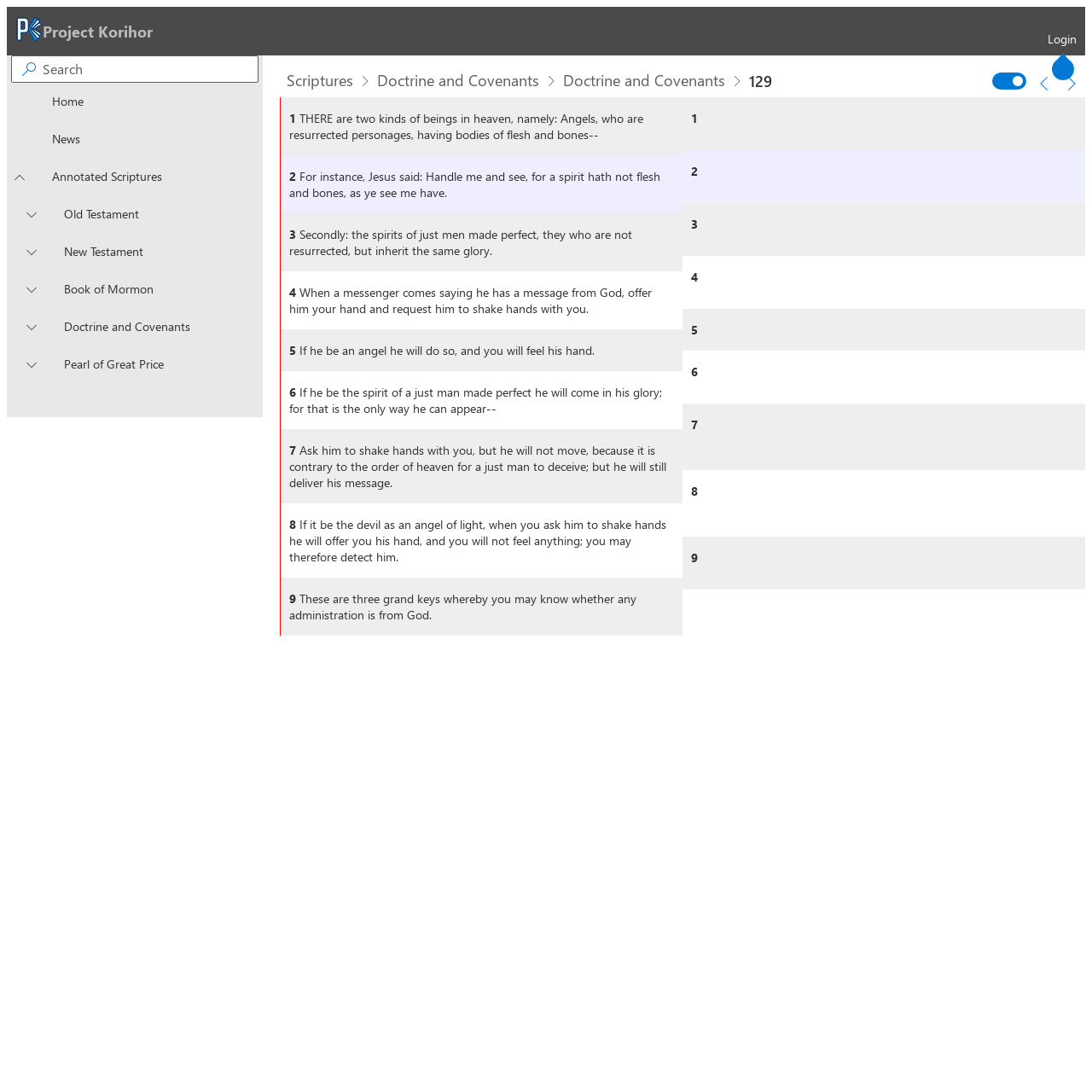Is the switch button checked?
Answer with a single word or short phrase according to what you see in the image.

Yes